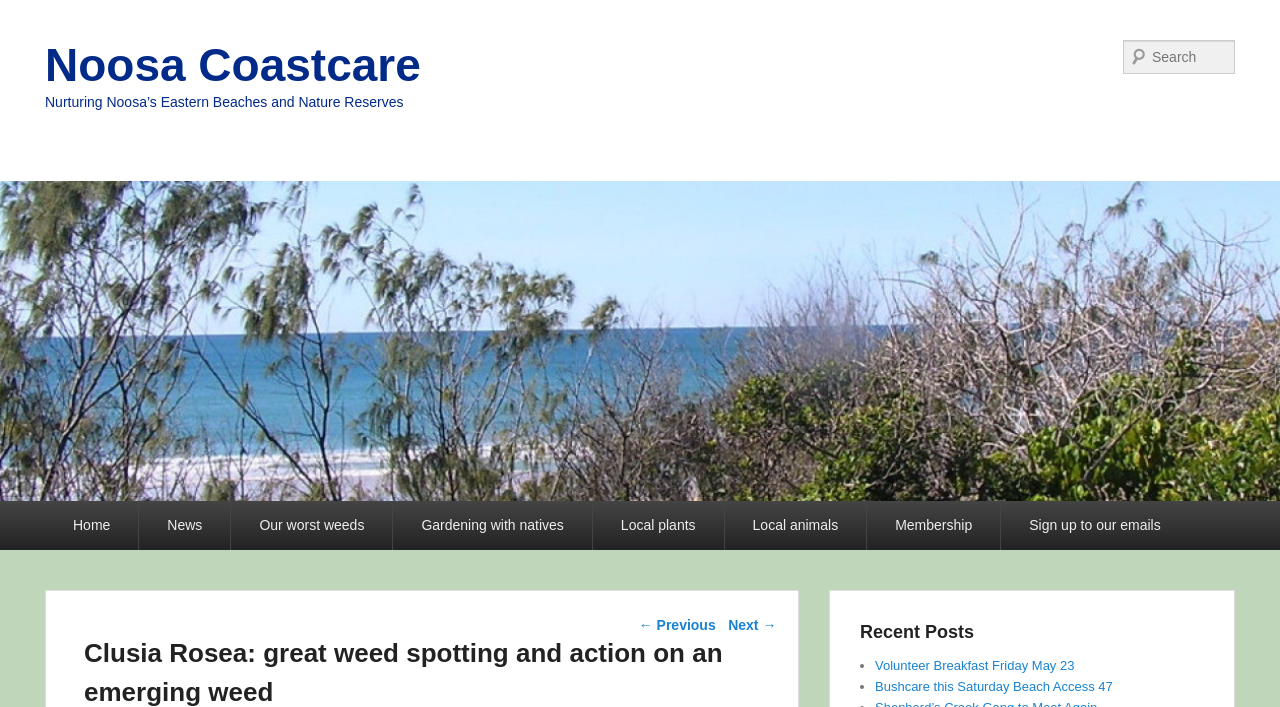Determine the bounding box coordinates for the element that should be clicked to follow this instruction: "Read Volunteer Breakfast Friday May 23". The coordinates should be given as four float numbers between 0 and 1, in the format [left, top, right, bottom].

[0.684, 0.93, 0.839, 0.951]